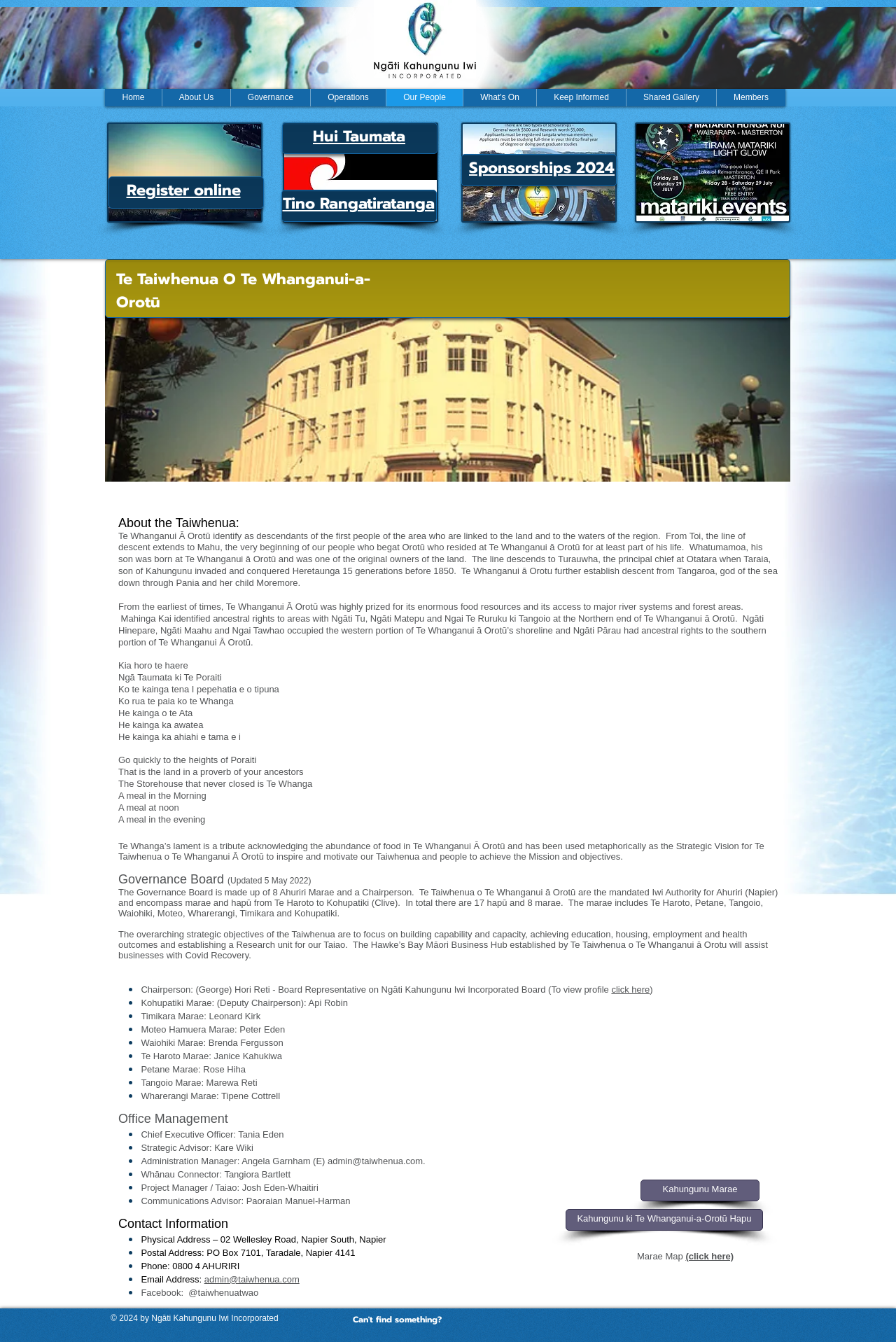Provide the bounding box coordinates of the UI element this sentence describes: "admin@taiwhenua.com".

[0.228, 0.949, 0.334, 0.957]